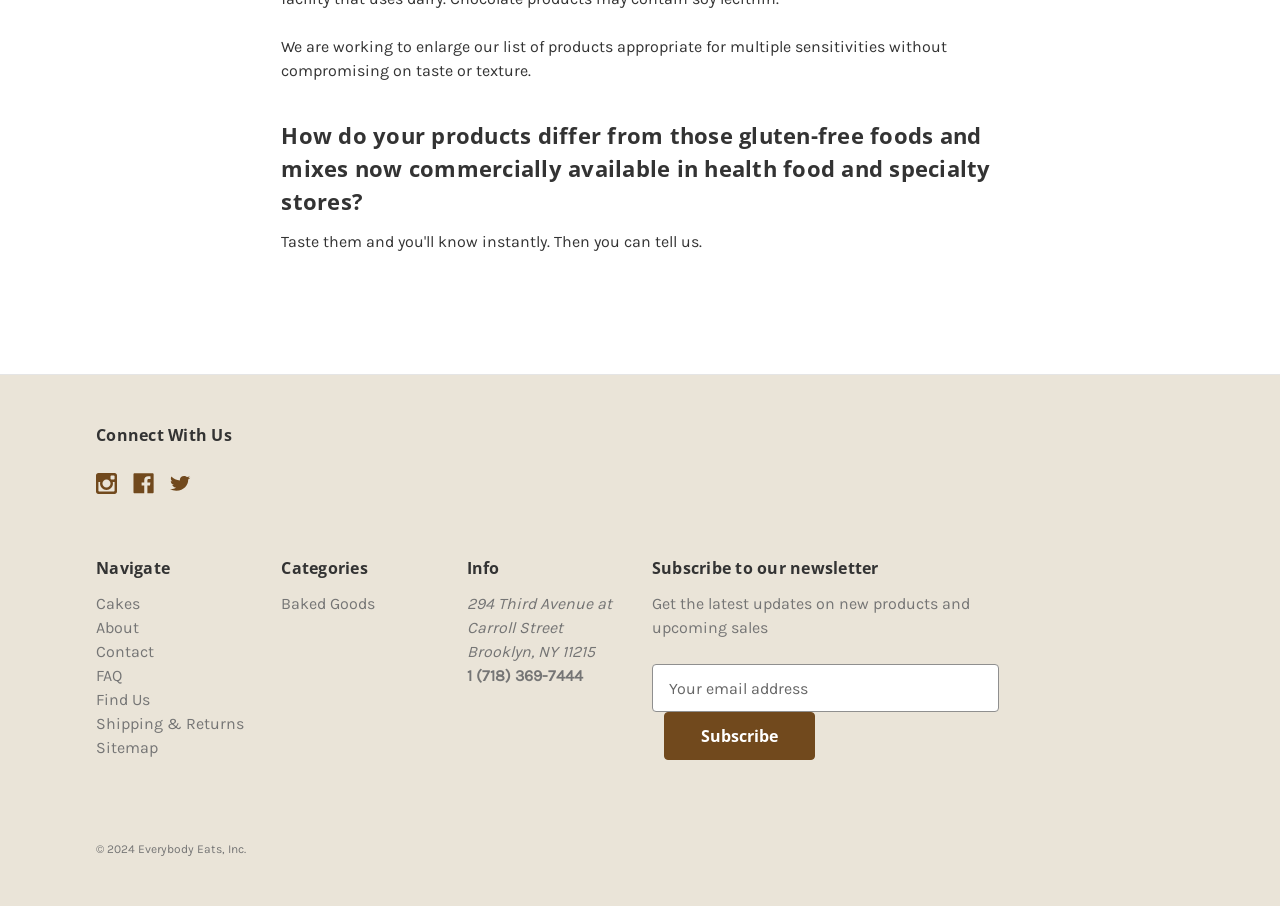What is the purpose of the textbox in the 'Subscribe to our newsletter' section?
We need a detailed and meticulous answer to the question.

I found the textbox by looking at the 'Subscribe to our newsletter' section, where it is labeled as 'Email Address' and is required to be filled in.